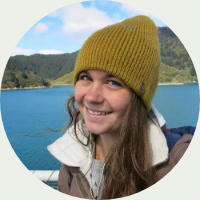Using the details in the image, give a detailed response to the question below:
What is the color of the water in the background?

The image showcases a stunning natural backdrop, and the dominant feature of this backdrop is the blue water, which creates a serene atmosphere.